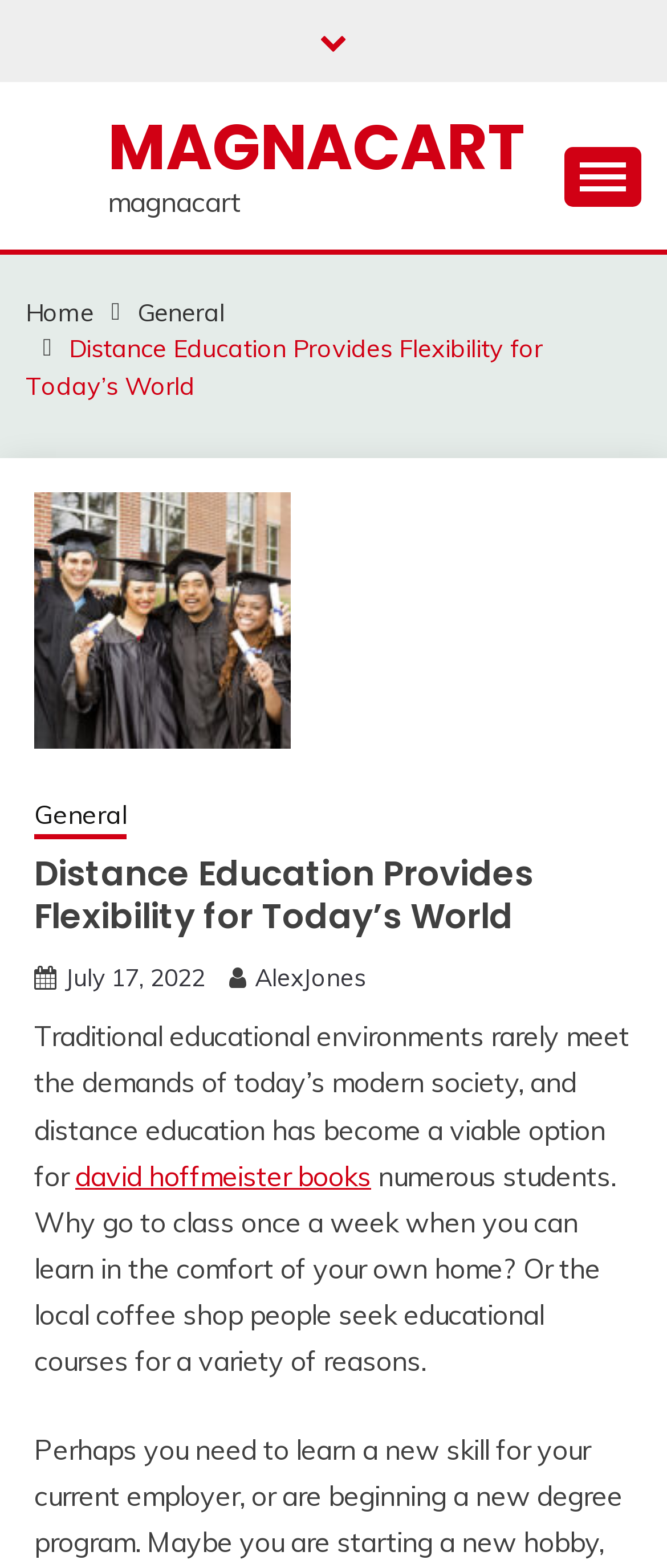What is the name of the author of the article?
Provide a short answer using one word or a brief phrase based on the image.

AlexJones